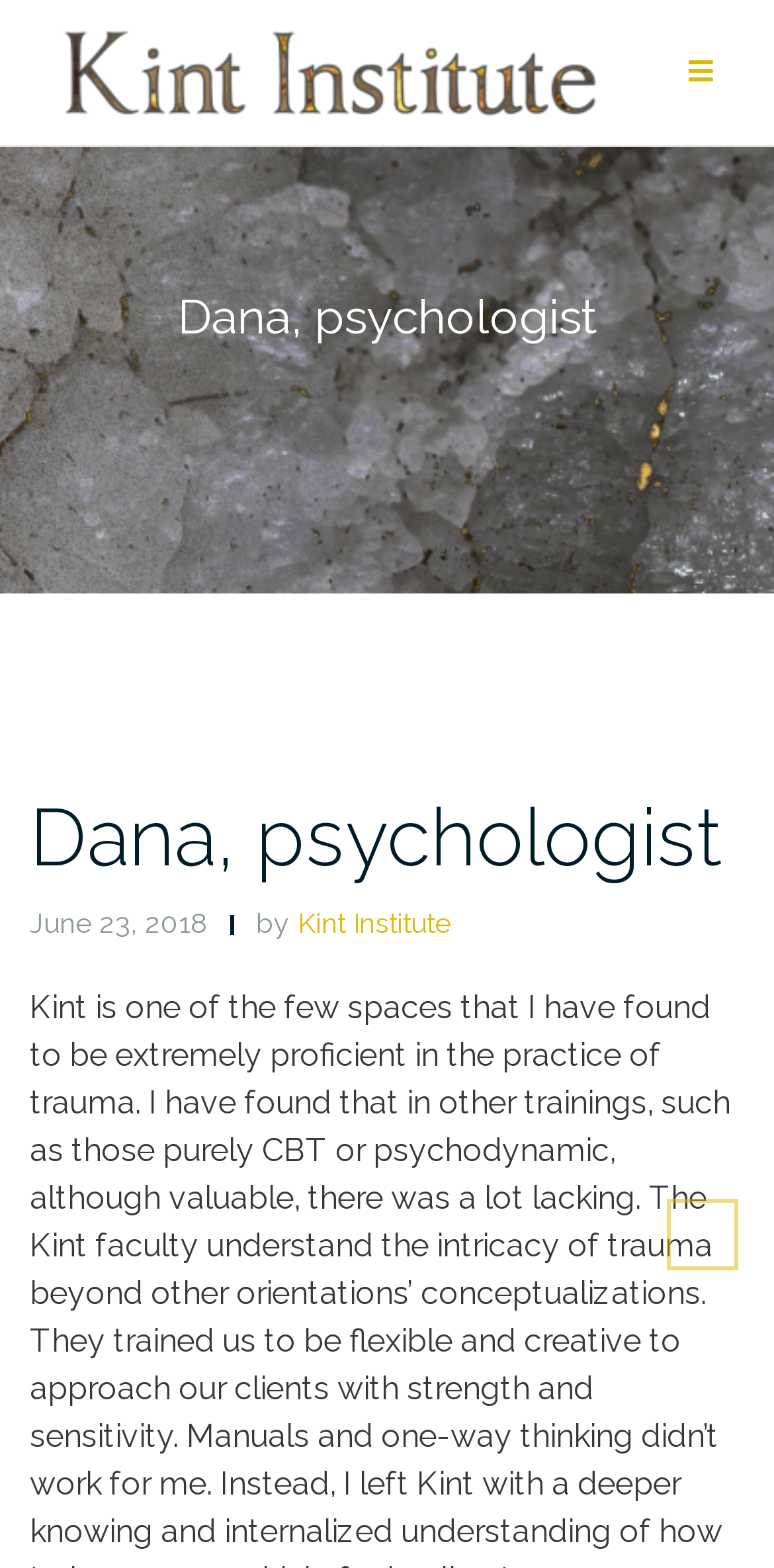Locate the bounding box for the described UI element: "parent_node: Skip to content". Ensure the coordinates are four float numbers between 0 and 1, formatted as [left, top, right, bottom].

[0.862, 0.765, 0.954, 0.81]